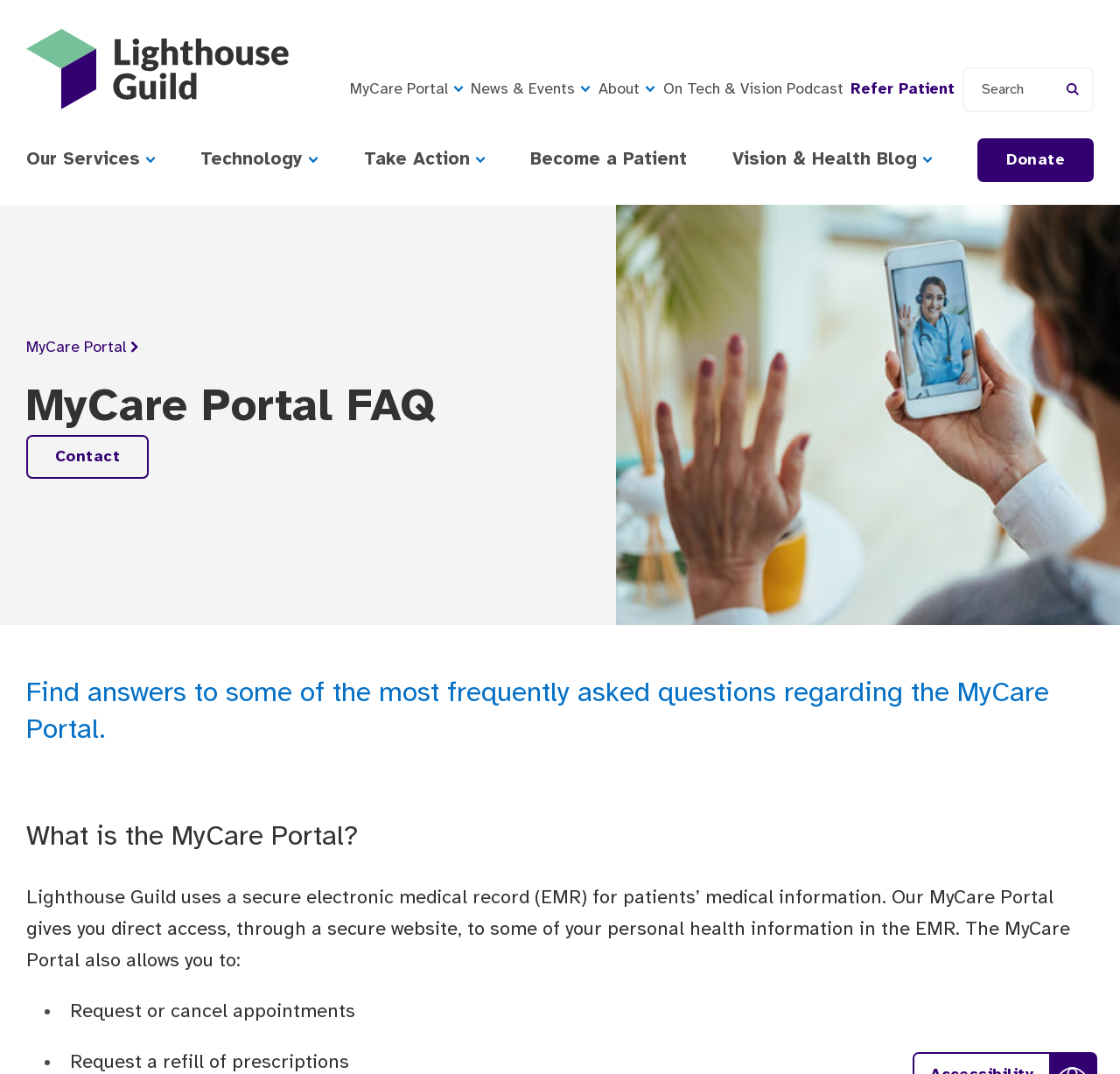Determine the bounding box coordinates for the UI element matching this description: "Become a Patient".

[0.474, 0.139, 0.614, 0.159]